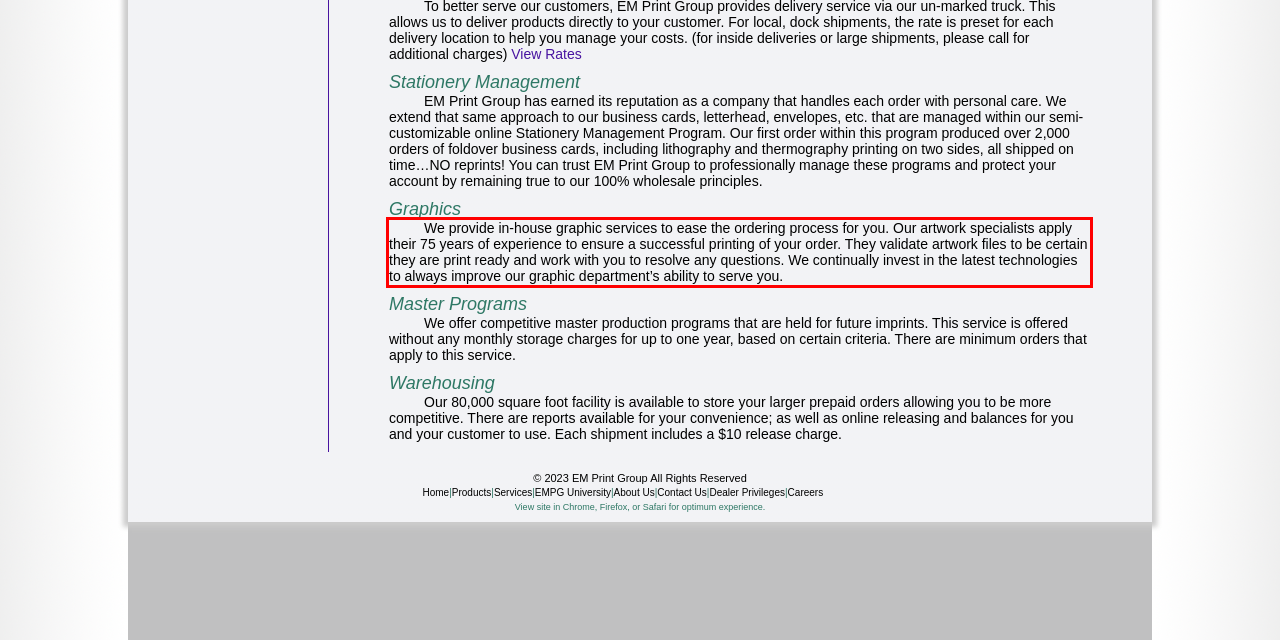Within the screenshot of the webpage, there is a red rectangle. Please recognize and generate the text content inside this red bounding box.

We provide in-house graphic services to ease the ordering process for you. Our artwork specialists apply their 75 years of experience to ensure a successful printing of your order. They validate artwork files to be certain they are print ready and work with you to resolve any questions. We continually invest in the latest technologies to always improve our graphic department’s ability to serve you.